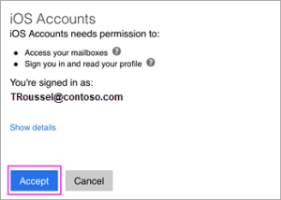What are the two prominent buttons at the bottom of the dialogue?
Based on the screenshot, answer the question with a single word or phrase.

Accept and Cancel